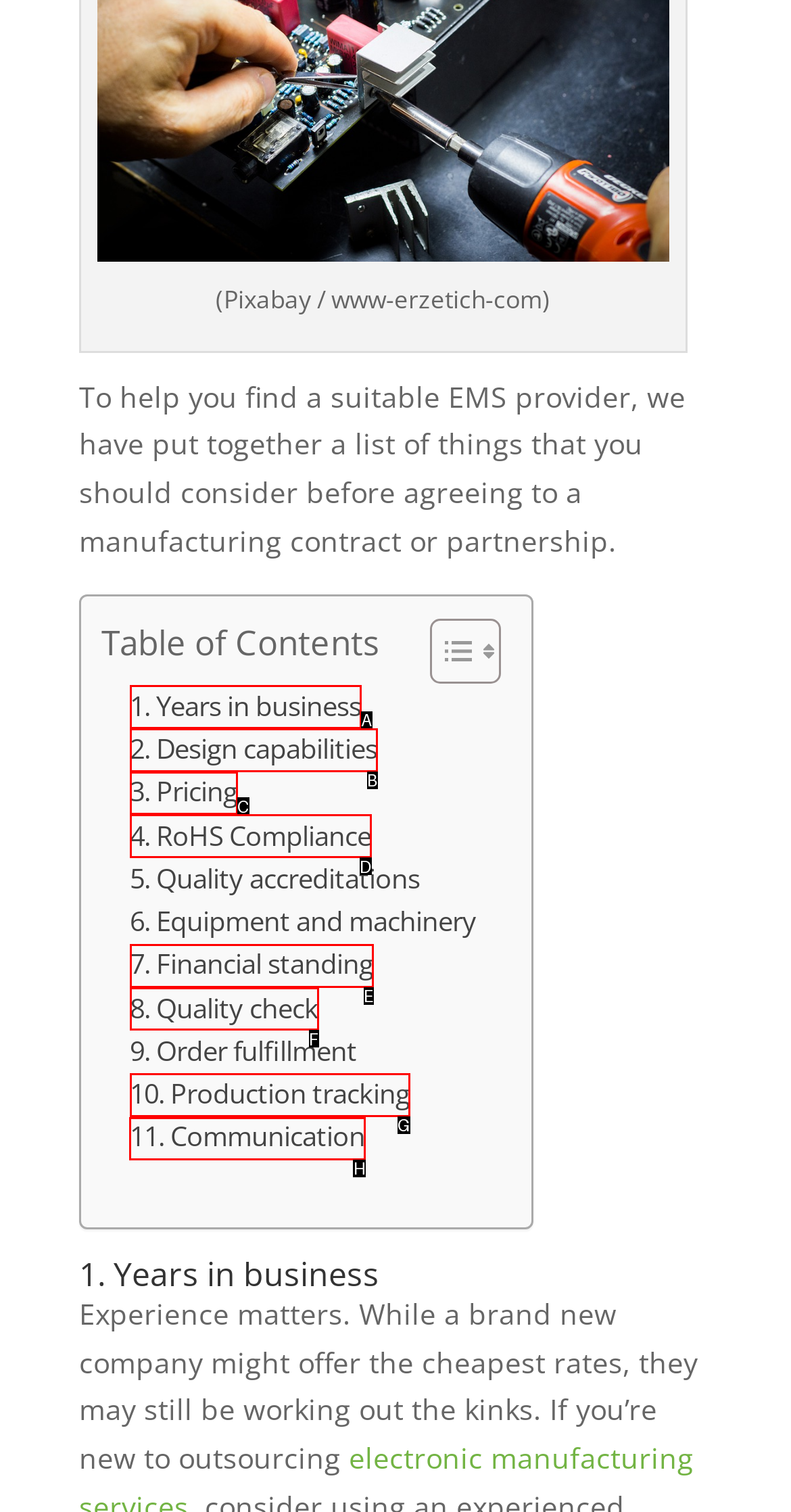What letter corresponds to the UI element to complete this task: Explore 11. Communication
Answer directly with the letter.

H